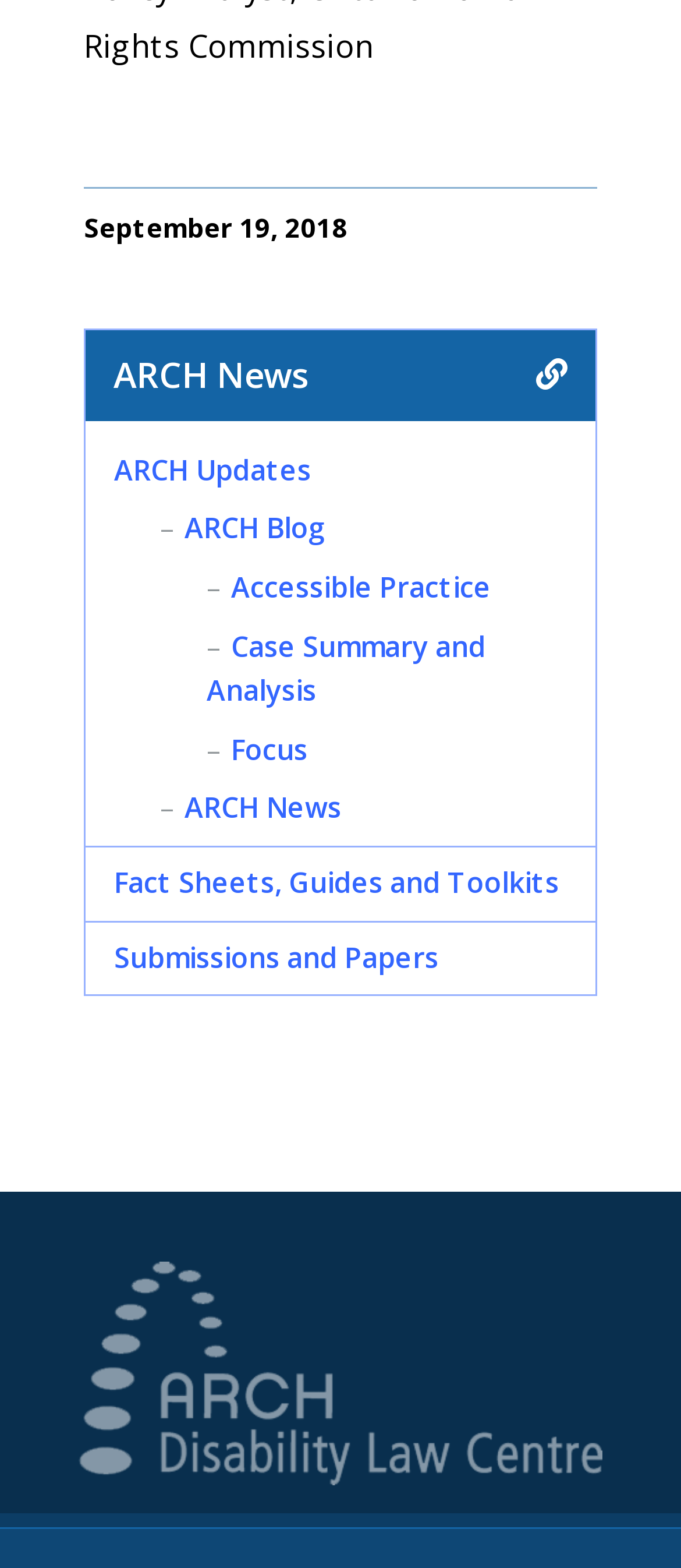Given the webpage screenshot, identify the bounding box of the UI element that matches this description: "Fact Sheets, Guides and Toolkits".

[0.168, 0.551, 0.822, 0.575]